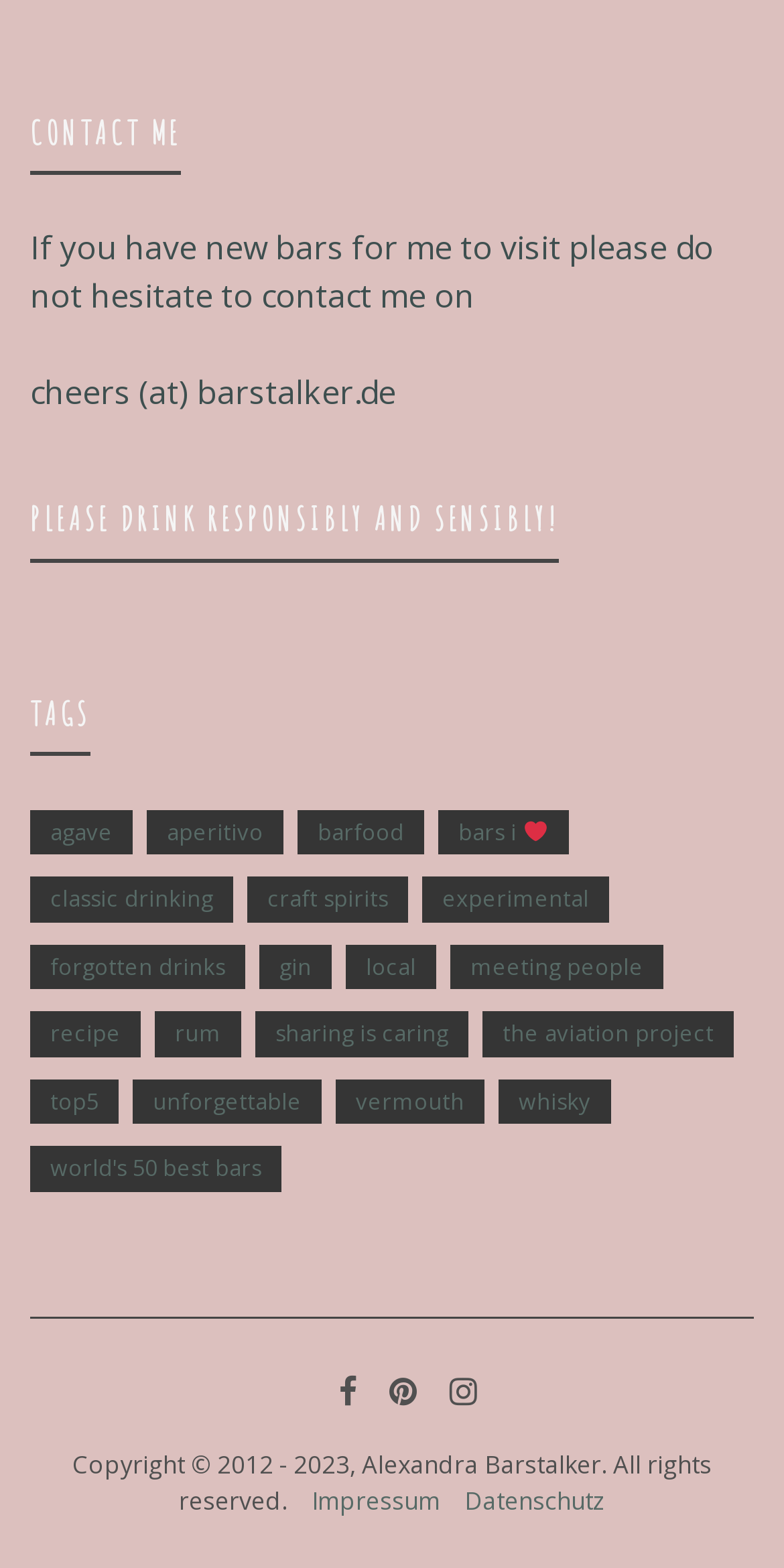Determine the coordinates of the bounding box that should be clicked to complete the instruction: "Check the copyright information". The coordinates should be represented by four float numbers between 0 and 1: [left, top, right, bottom].

[0.092, 0.923, 0.908, 0.968]